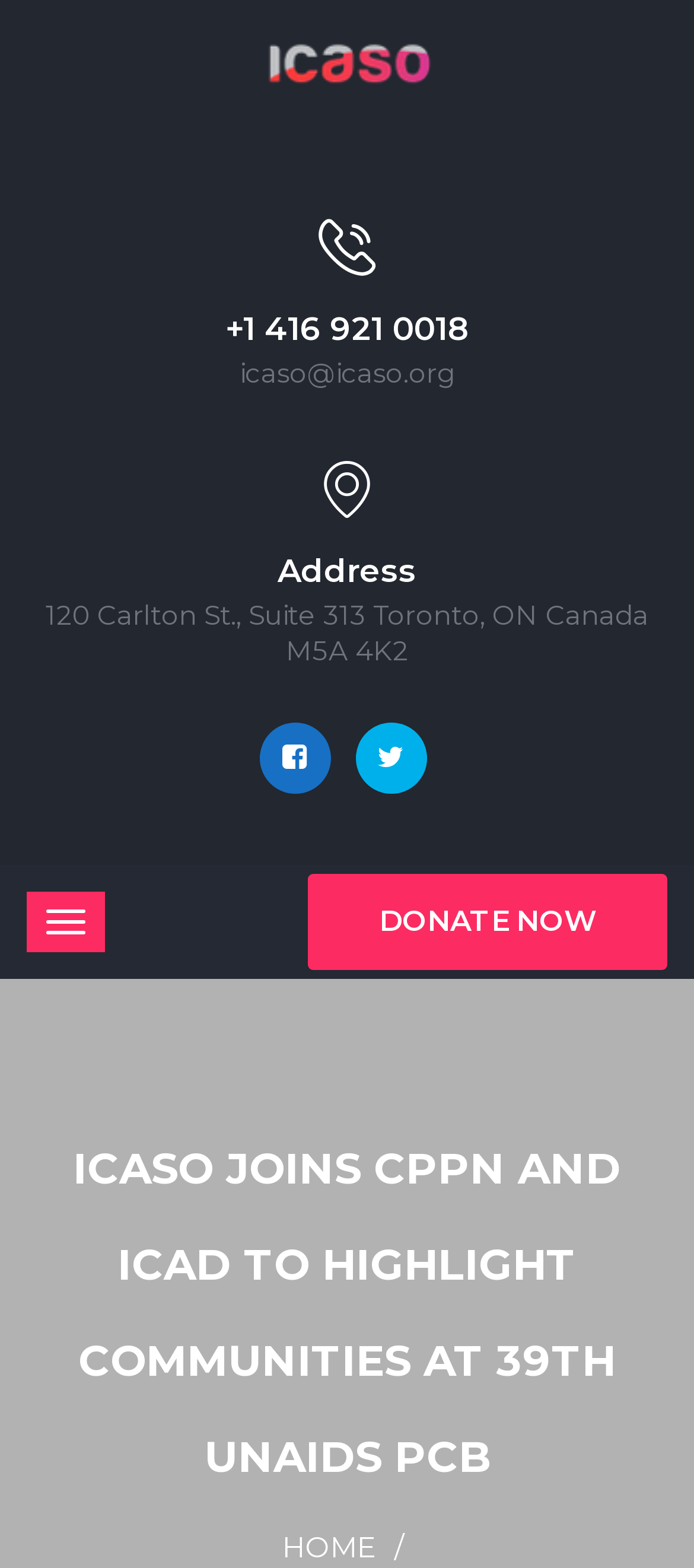Convey a detailed summary of the webpage, mentioning all key elements.

The webpage appears to be the homepage of ICASO, an organization that seems to be involved in charity work. At the top left corner, there is a link to "CharityPro" accompanied by an image with the same name. Below this, there is a section with contact information, including a phone number, email address, and physical address in Toronto, Canada.

To the right of the contact information, there are two social media links, represented by icons. Below these icons, there is a button with no text, and a prominent "DONATE NOW" link that spans most of the width of the page.

The main content of the page is headed by a title that reads "ICASO JOINS CPPN AND ICAD TO HIGHLIGHT COMMUNITIES AT 39TH UNAIDS PCB", which suggests that the page is about a specific event or initiative. At the very bottom of the page, there is a link to the "HOME" page, which is likely a navigation link.